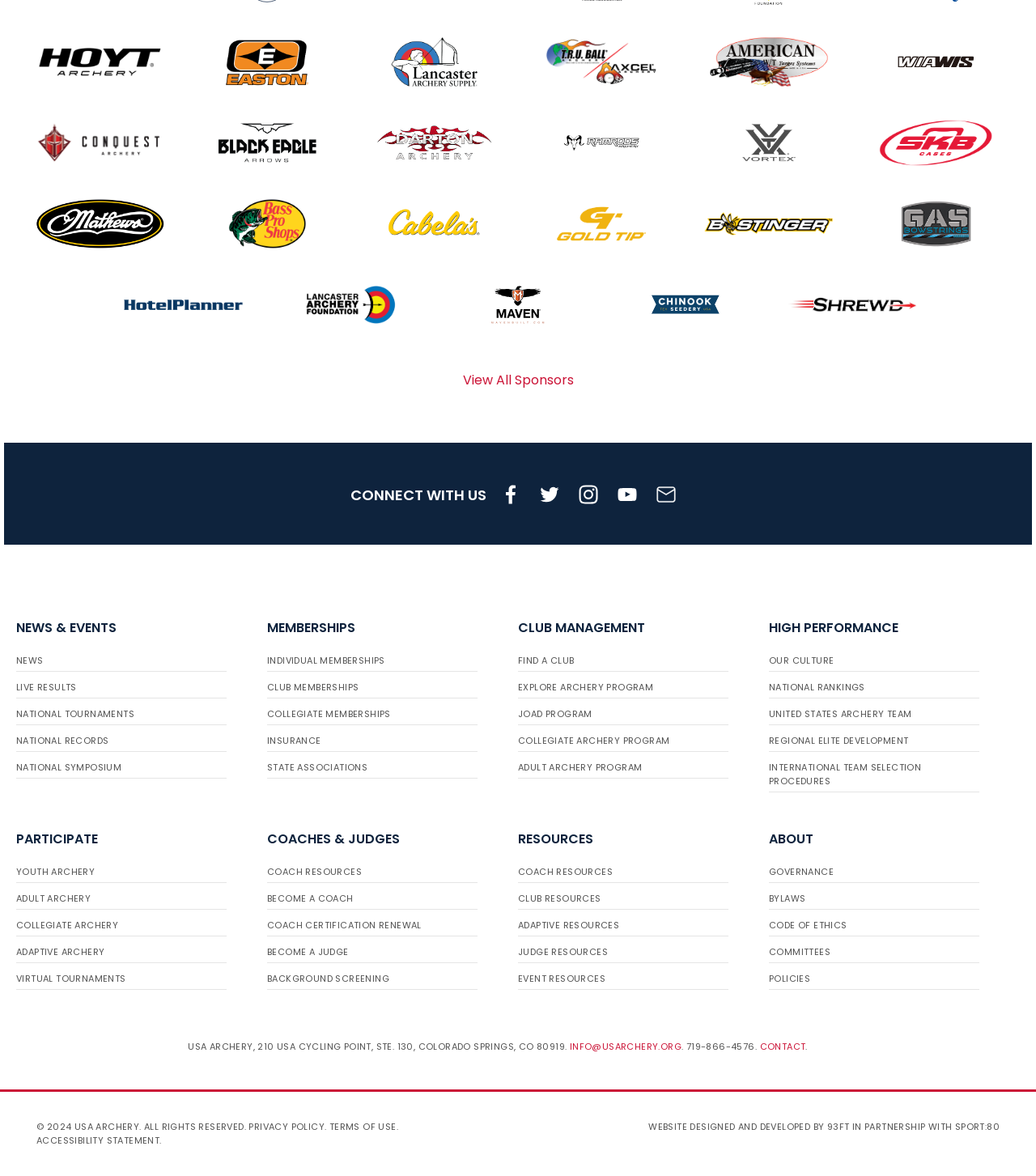What age group is 'YOUTH ARCHERY' for?
Offer a detailed and exhaustive answer to the question.

The 'YOUTH ARCHERY' link suggests that it is a program or section dedicated to archery for young people, likely children or teenagers.